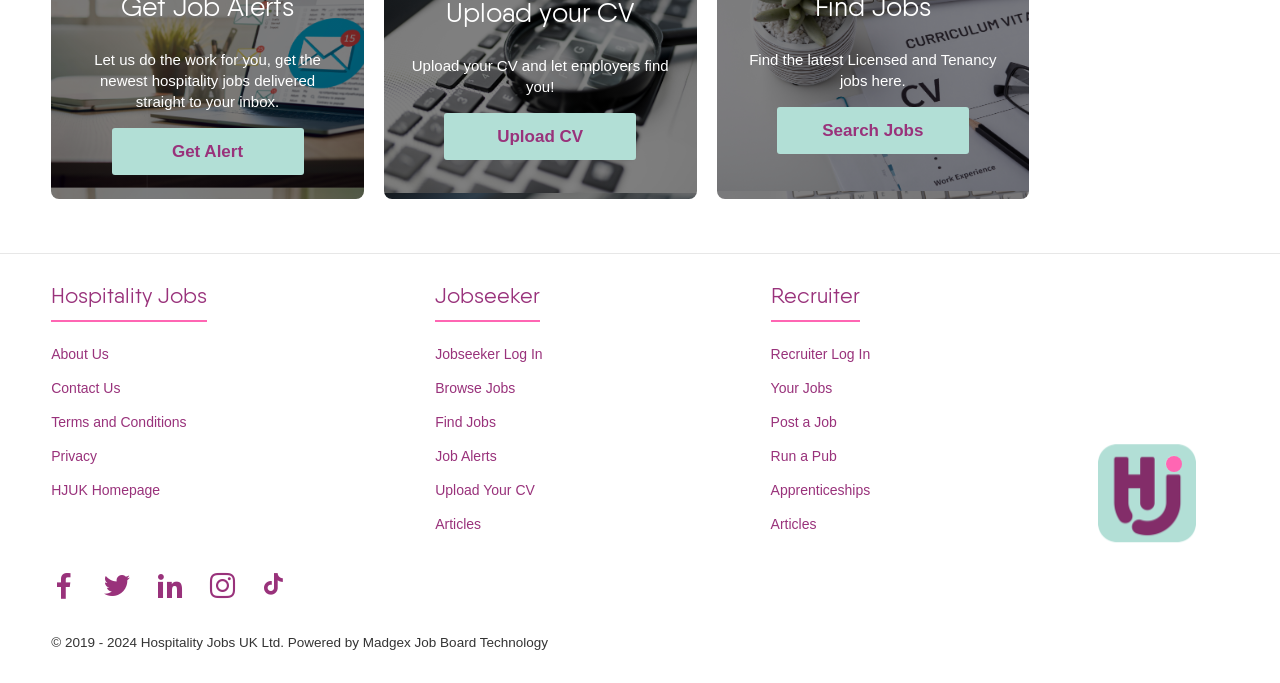Please determine the bounding box coordinates for the UI element described as: "Upload your CV".

[0.349, 0.001, 0.495, 0.041]